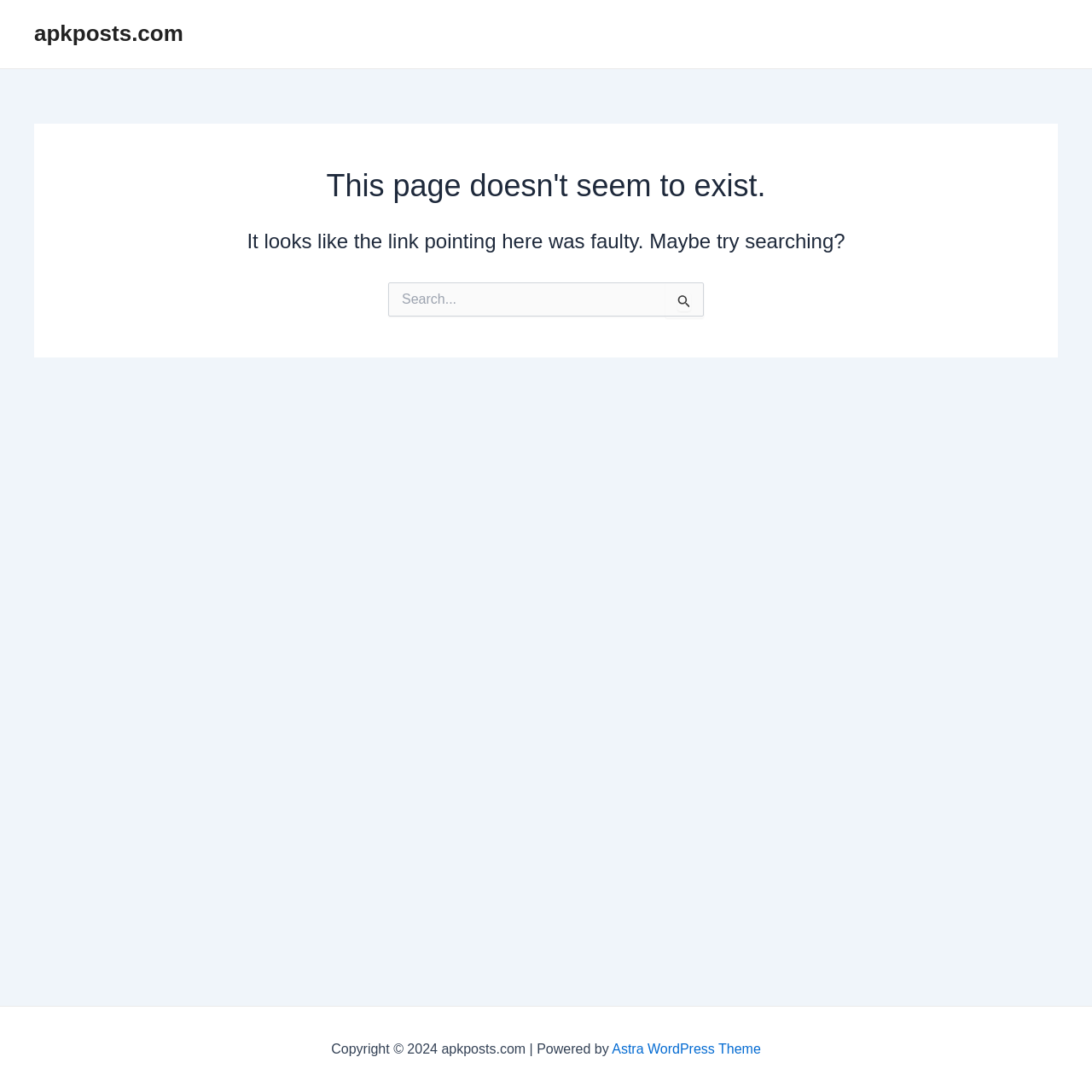What is the error message on the page?
Could you give a comprehensive explanation in response to this question?

The error message is displayed in a heading element, which is a child of the header element, indicating that the page is not found.